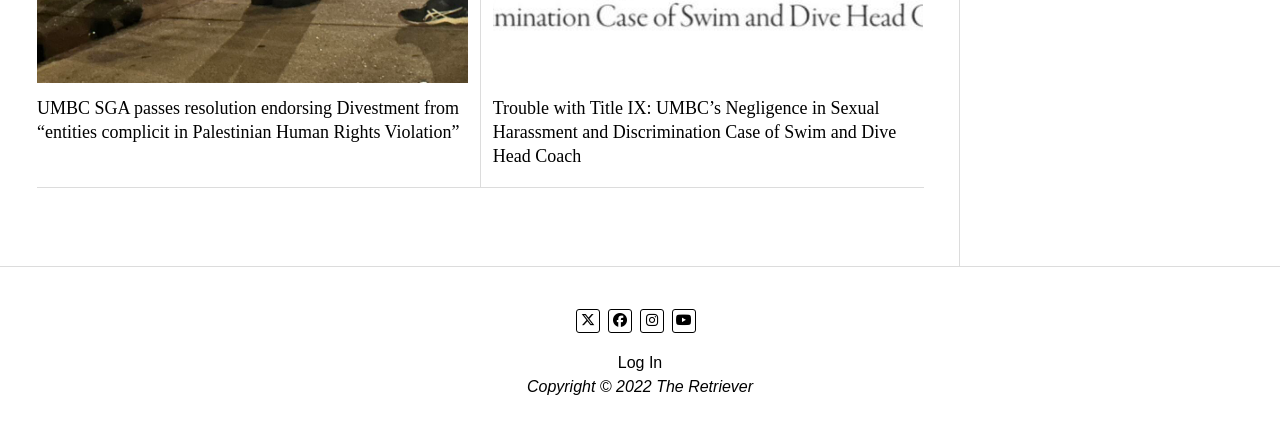Answer the following inquiry with a single word or phrase:
What is the topic of the first article?

Divestment from Palestinian Human Rights Violation